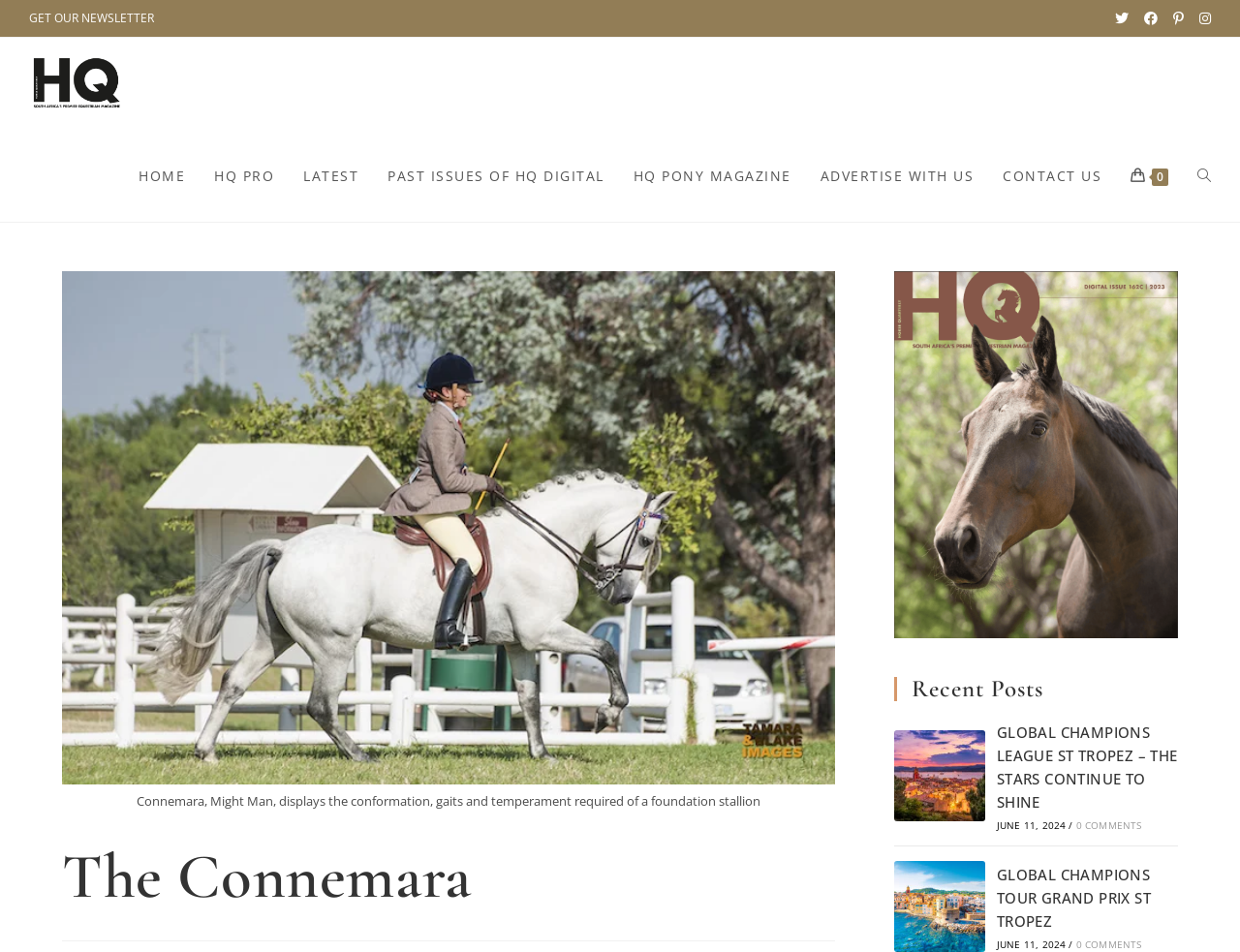Please find the bounding box coordinates of the clickable region needed to complete the following instruction: "Go to home page". The bounding box coordinates must consist of four float numbers between 0 and 1, i.e., [left, top, right, bottom].

[0.1, 0.136, 0.161, 0.233]